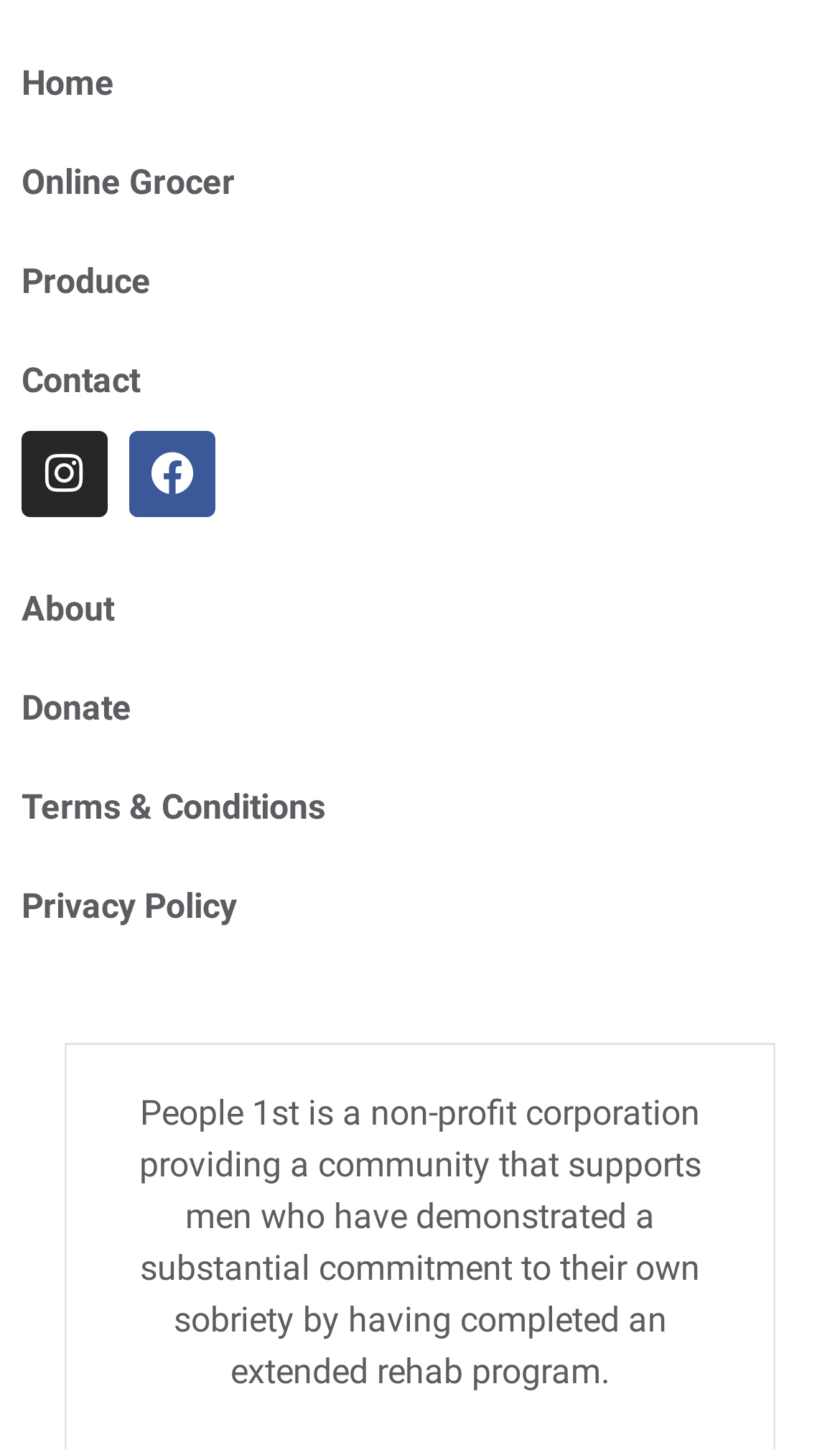Utilize the details in the image to thoroughly answer the following question: What is the purpose of the organization?

The answer can be inferred from the StaticText element which describes the organization, stating that it 'supports men who have demonstrated a substantial commitment to their own sobriety...'.